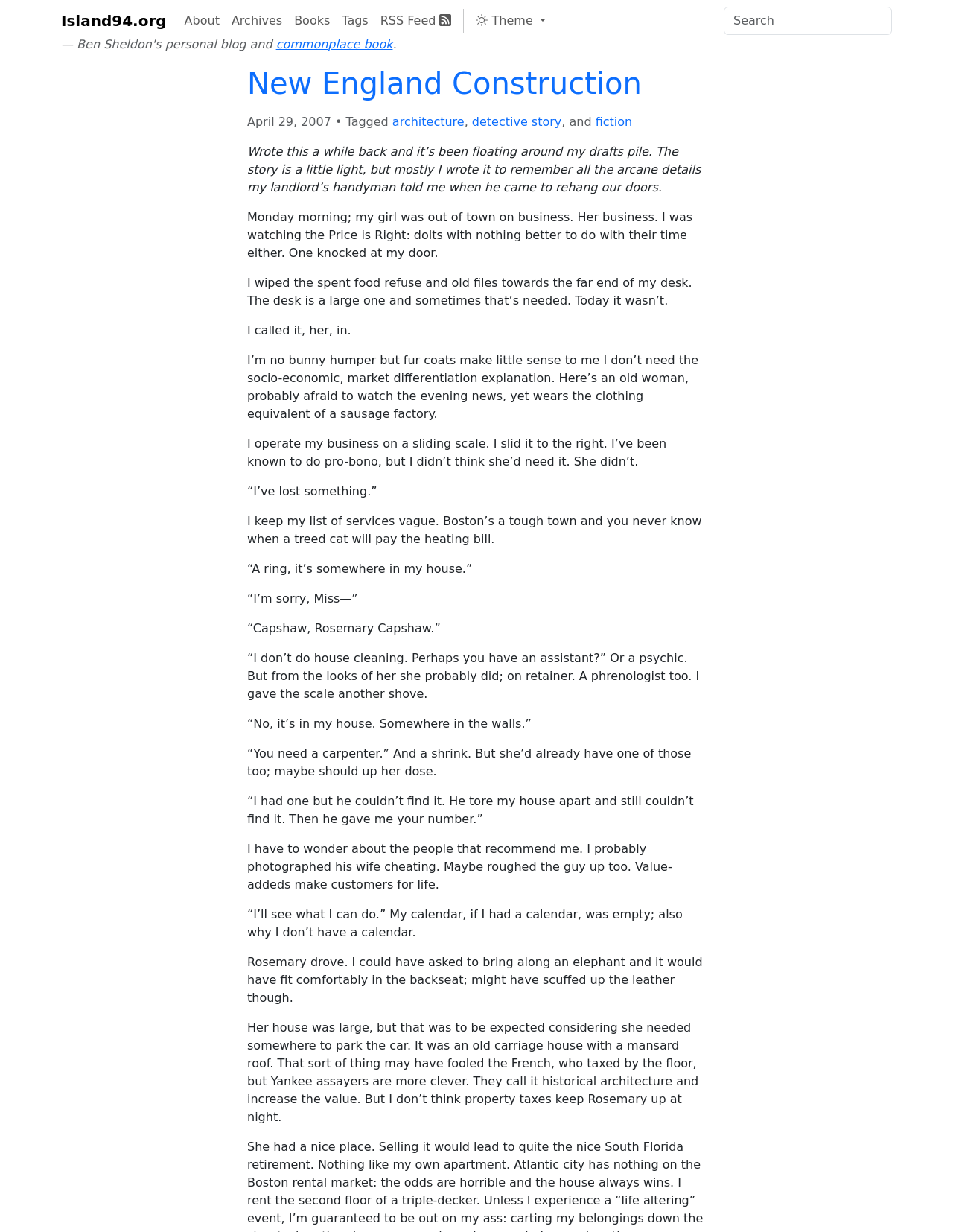Identify the bounding box coordinates of the region that should be clicked to execute the following instruction: "Search for something".

[0.759, 0.005, 0.936, 0.028]